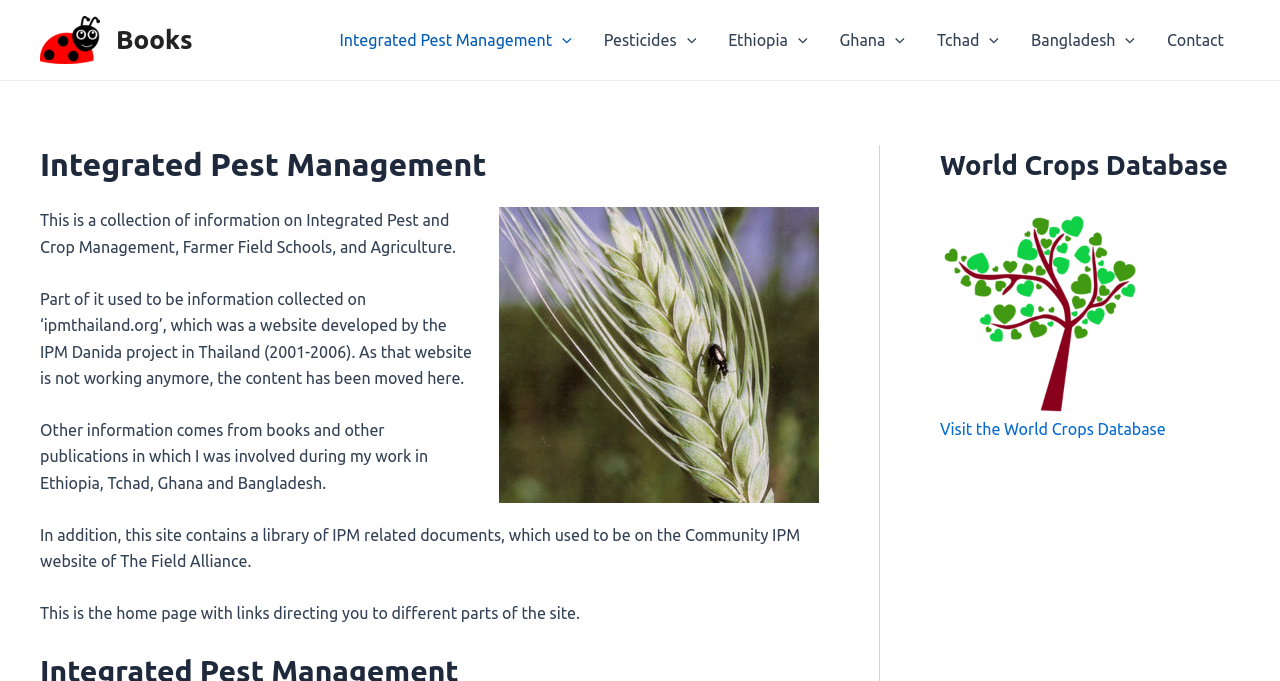Using floating point numbers between 0 and 1, provide the bounding box coordinates in the format (top-left x, top-left y, bottom-right x, bottom-right y). Locate the UI element described here: parent_node: Ghana aria-label="Menu Toggle"

[0.692, 0.0, 0.707, 0.117]